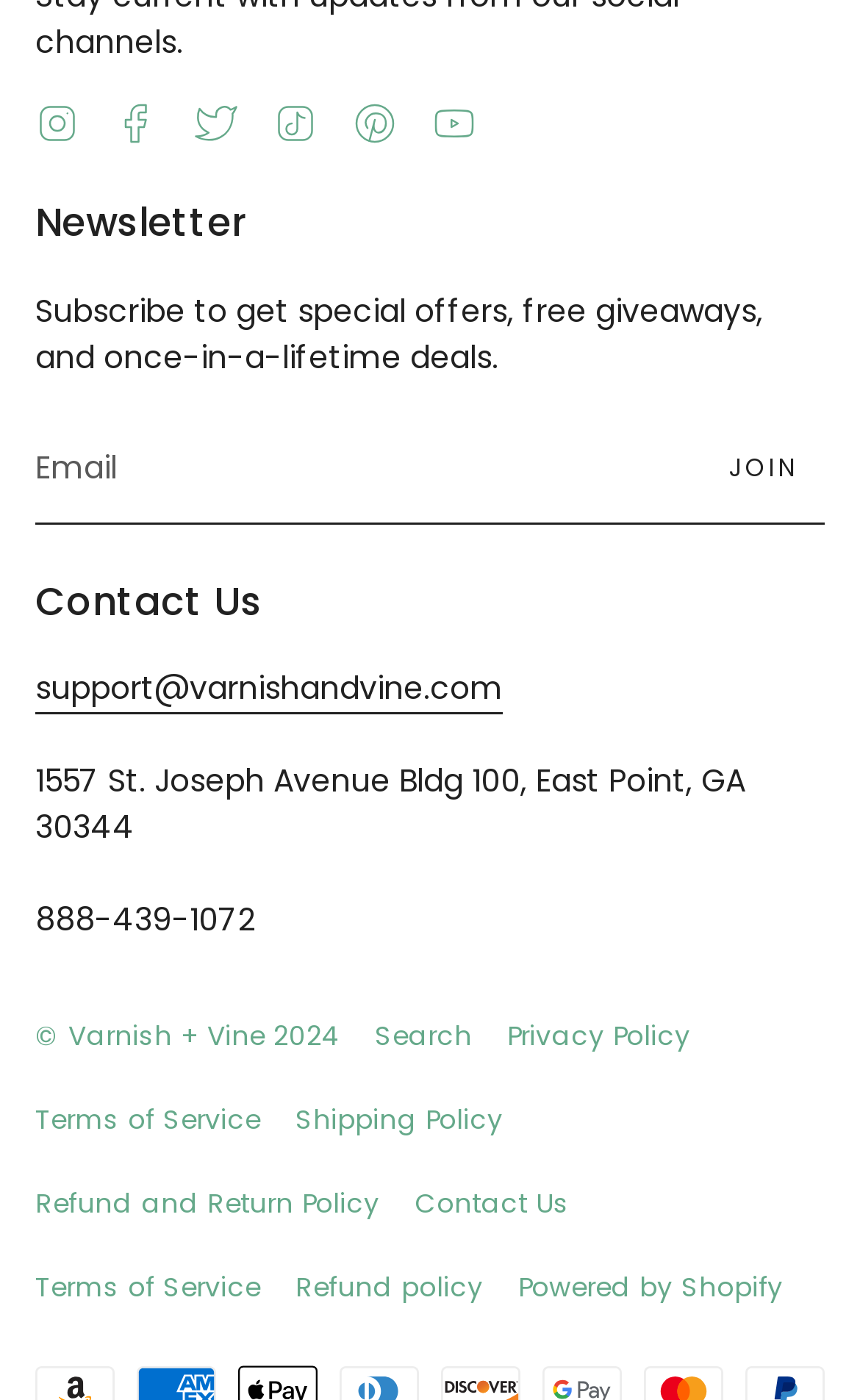Please identify the bounding box coordinates of the clickable region that I should interact with to perform the following instruction: "Follow on Instagram". The coordinates should be expressed as four float numbers between 0 and 1, i.e., [left, top, right, bottom].

[0.041, 0.071, 0.092, 0.103]